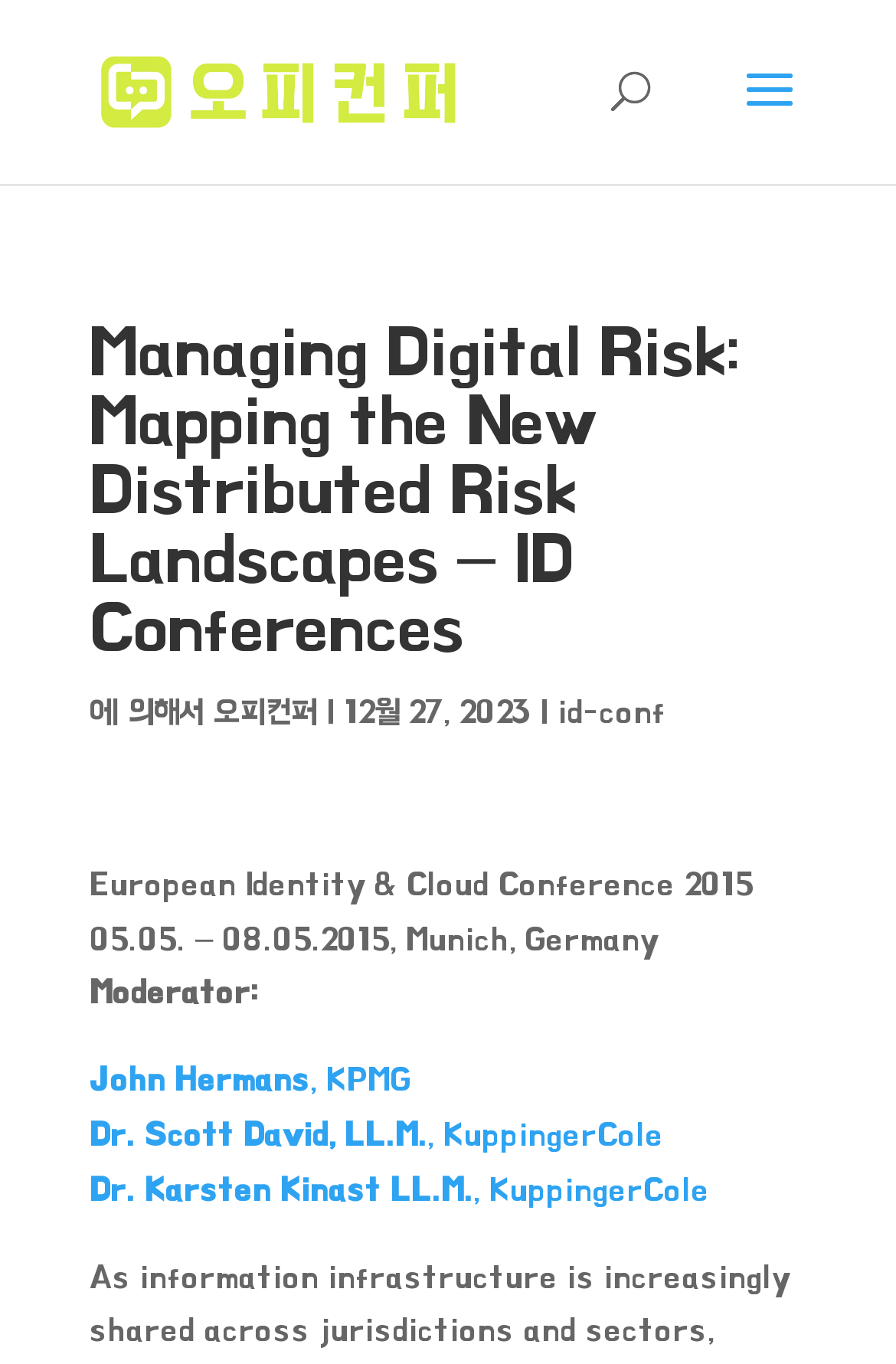How many moderators are listed on the webpage?
Using the information from the image, give a concise answer in one word or a short phrase.

3